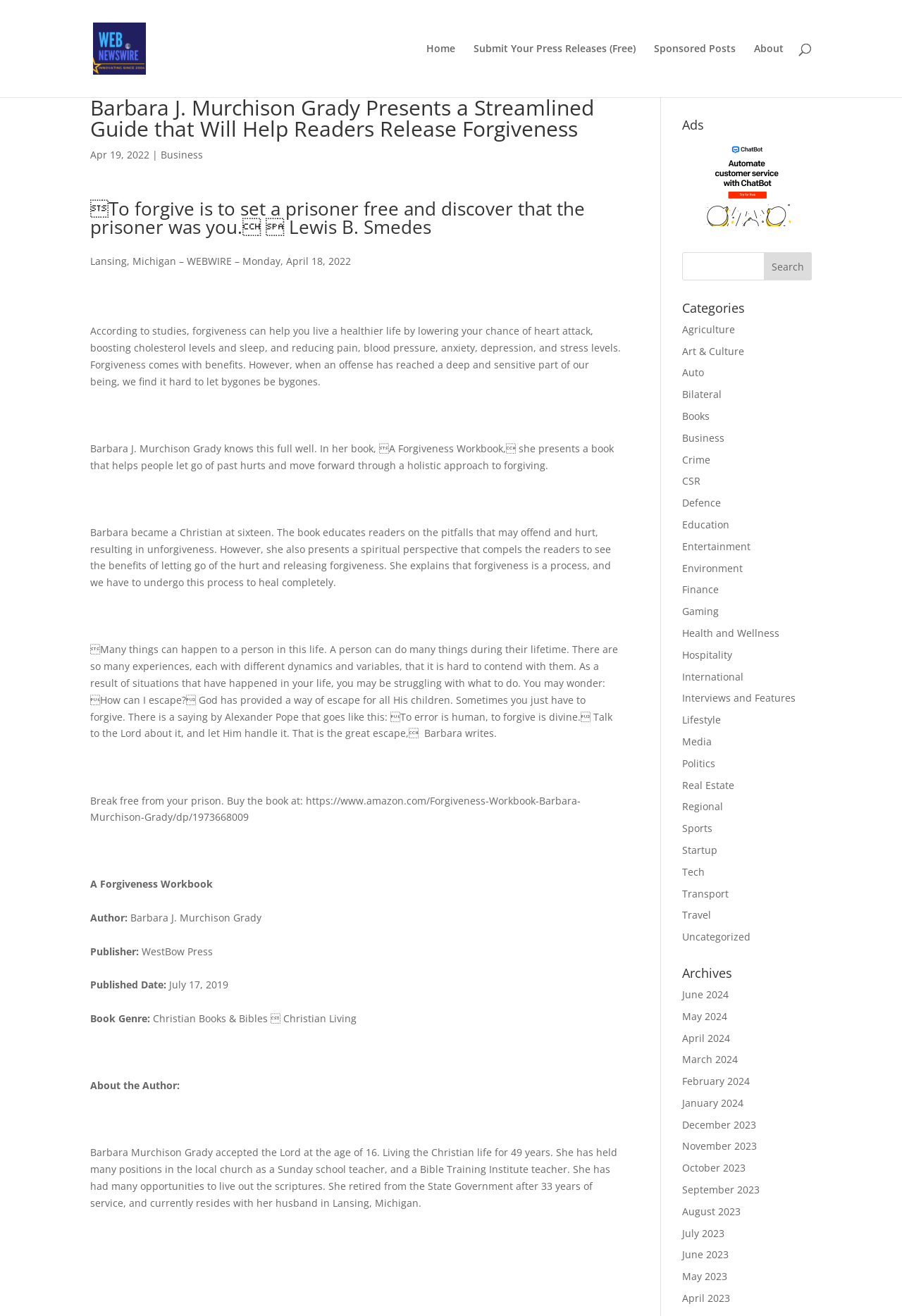Please provide a detailed answer to the question below based on the screenshot: 
What is the title of the book?

The title of the book can be found in the section where it is mentioned that 'Barbara J. Murchison Grady knows this full well. In her book, “A Forgiveness Workbook”, she presents a book that helps people let go of past hurts and move forward through a holistic approach to forgiving.'